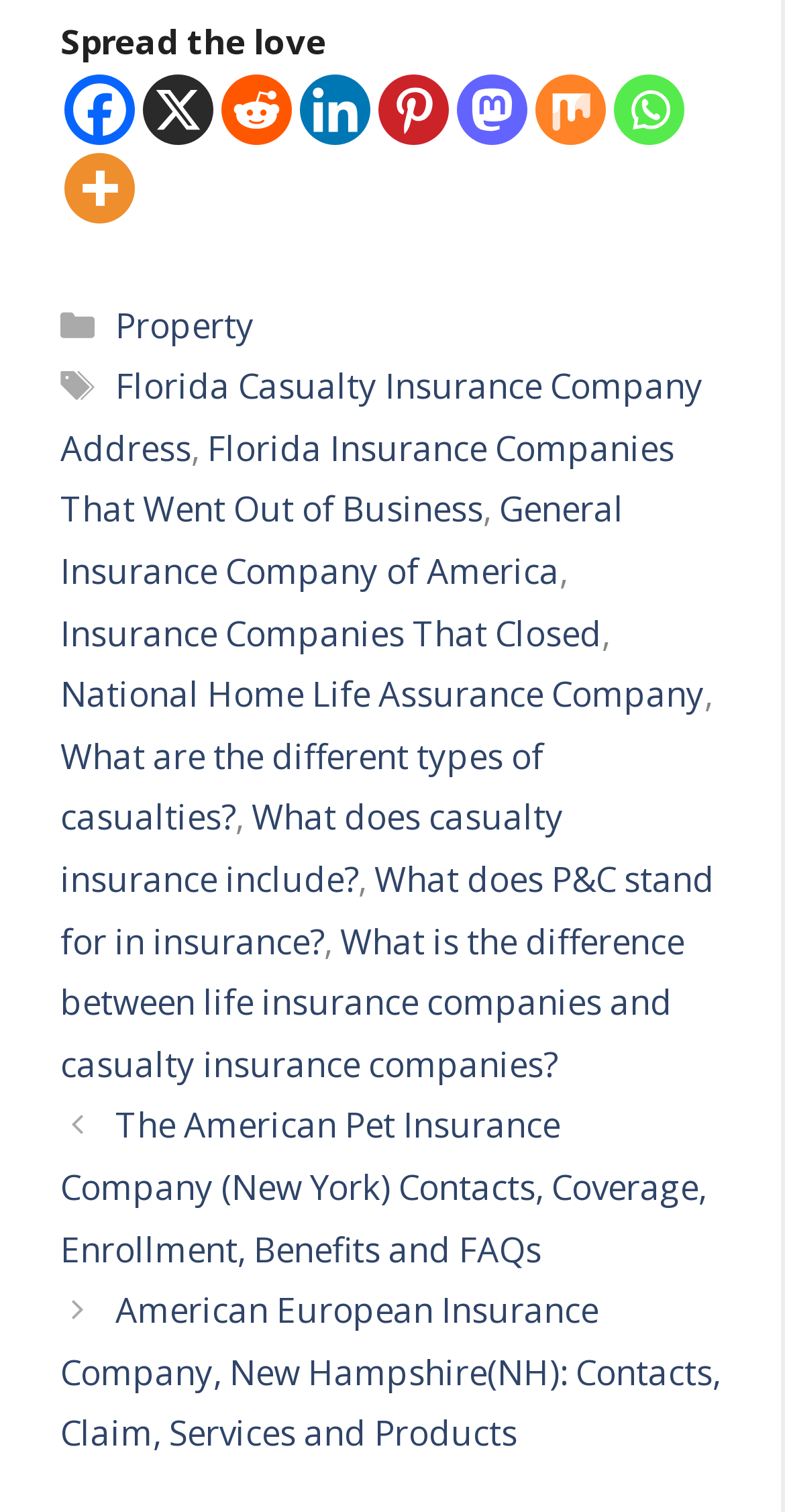Using the provided element description: "National Home Life Assurance Company", determine the bounding box coordinates of the corresponding UI element in the screenshot.

[0.077, 0.444, 0.897, 0.474]